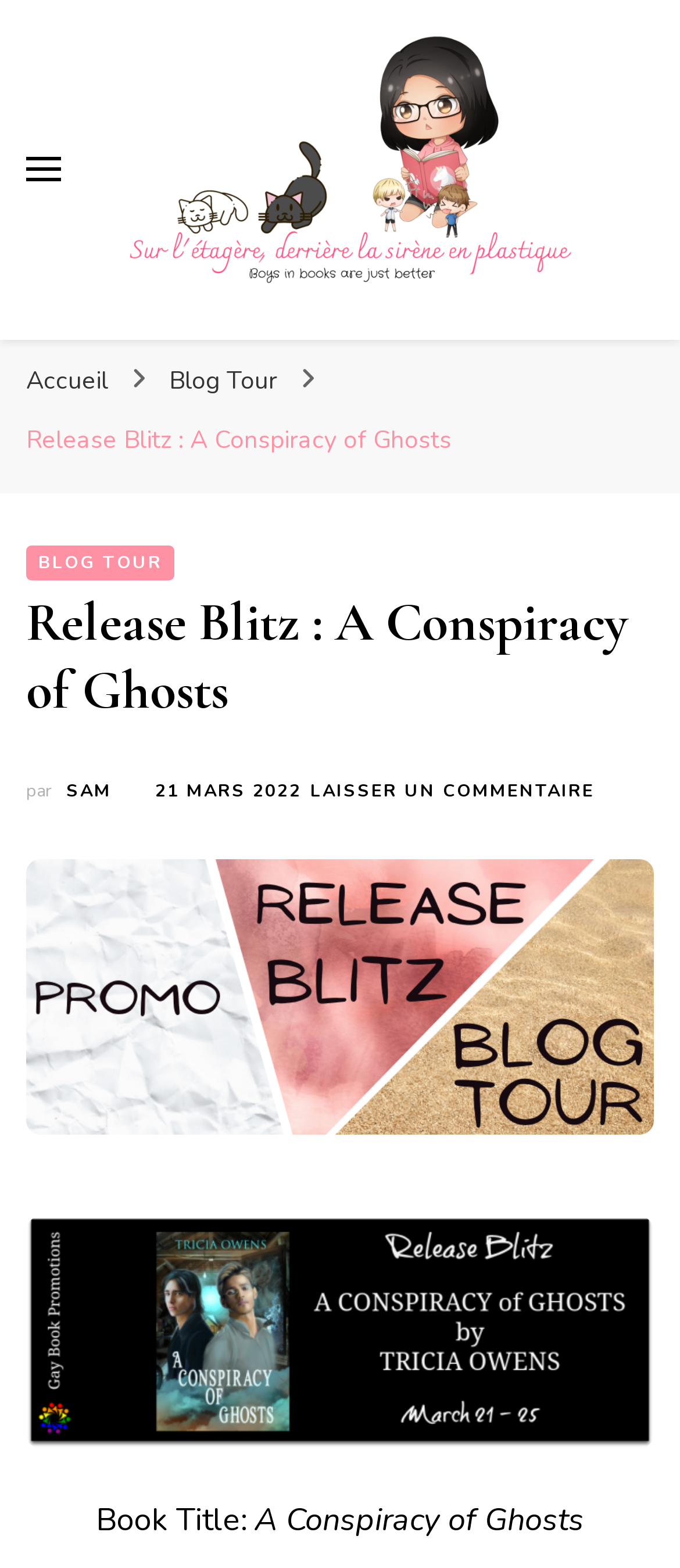Provide an in-depth caption for the webpage.

This webpage appears to be a book release blitz page for "A Conspiracy of Ghosts" by Tricia Owens. At the top, there is a heading with the title "Release Blitz : A Conspiracy of Ghosts". Below it, there is a button to toggle the main menu. 

On the left side, there are several links, including "Accueil", "Blog Tour", and "Release Blitz : A Conspiracy of Ghosts". These links are stacked vertically, with "Accueil" at the top and "Release Blitz : A Conspiracy of Ghosts" at the bottom.

On the right side, there are three links with the same text "Sur l'étagère, derrière la sirène en plastique", each accompanied by an image. The topmost link is the largest, spanning almost the entire width of the page. The middle link is smaller, and the bottom link is the smallest. 

In the middle of the page, there is a section with the book's details. It starts with a heading "Release Blitz : A Conspiracy of Ghosts", followed by the text "par" (meaning "by" in French), and then the author's name "SAM" as a link. Next to it is the release date "21 MARS 2022" as a link, which also contains a time element. Below these details, there is a link to leave a comment on the release blitz.

At the bottom of the page, there is a section with the book's title and author. The text "Book Title:" is followed by the title "A Conspiracy of Ghosts".